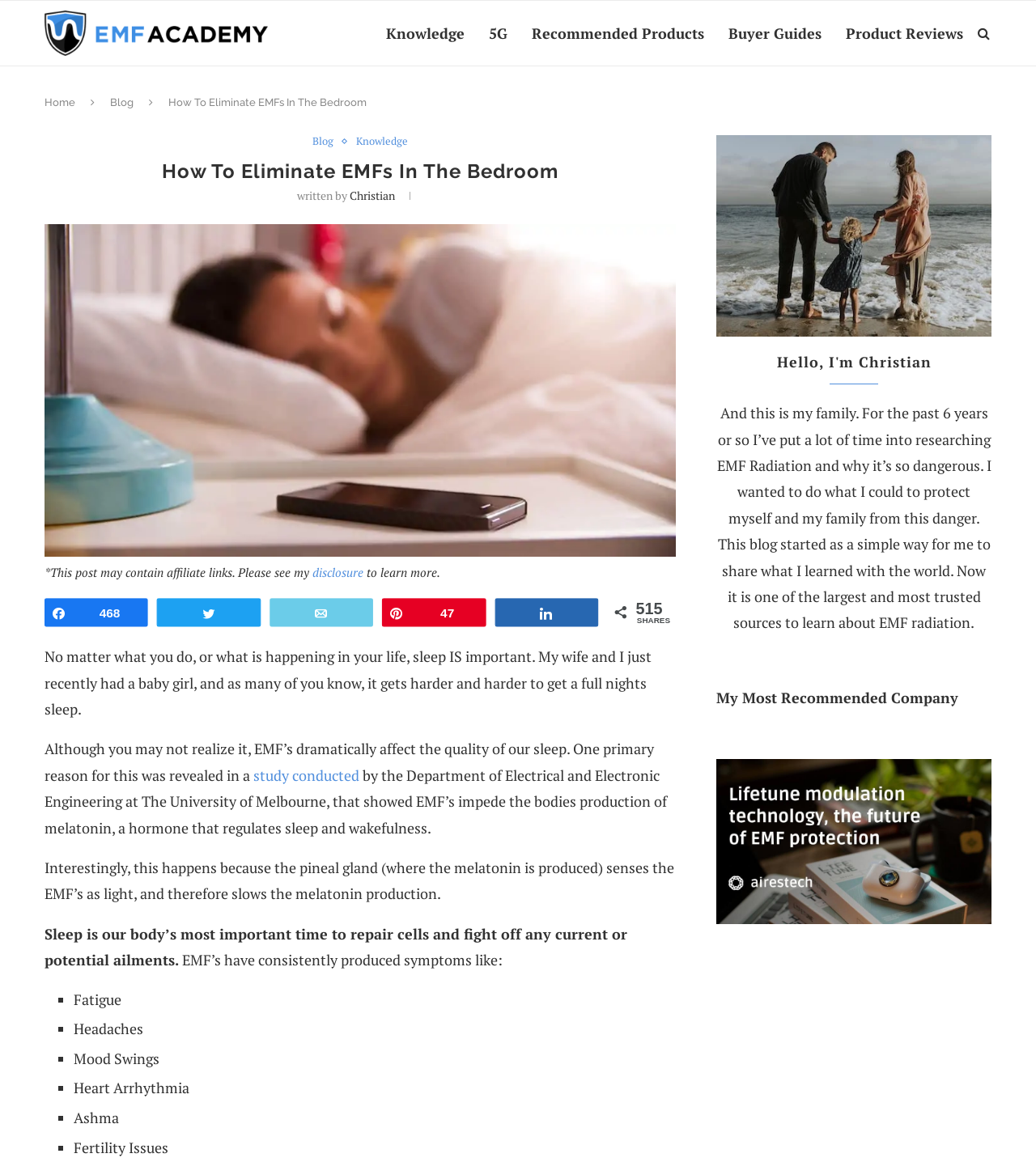Provide an in-depth caption for the webpage.

This webpage is about the importance of sleep and how Electromagnetic Fields (EMFs) can affect our health and sleep. At the top of the page, there is a navigation menu with links to "Home", "Blog", and other sections. Below the menu, there is a heading that reads "How To Eliminate EMFs In The Bedroom" and a subheading that says "written by Christian". 

To the left of the heading, there is an image of a person sleeping next to a cellphone, which is likely related to the content of the article. The article itself is divided into several sections, with headings and paragraphs of text. The text discusses the importance of sleep, how EMFs can affect our sleep, and the symptoms of EMF exposure, such as fatigue, headaches, and mood swings.

On the right side of the page, there is a sidebar with links to other sections of the website, including "Knowledge", "5G", and "Recommended Products". There are also social media sharing buttons and a counter showing the number of shares. 

At the bottom of the page, there is a section about the author, Christian, with a heading that reads "Hello, I'm Christian" and a brief bio that describes his background and the purpose of the blog. There are also two complementary sections with links and a figure, but the content of these sections is not clear.